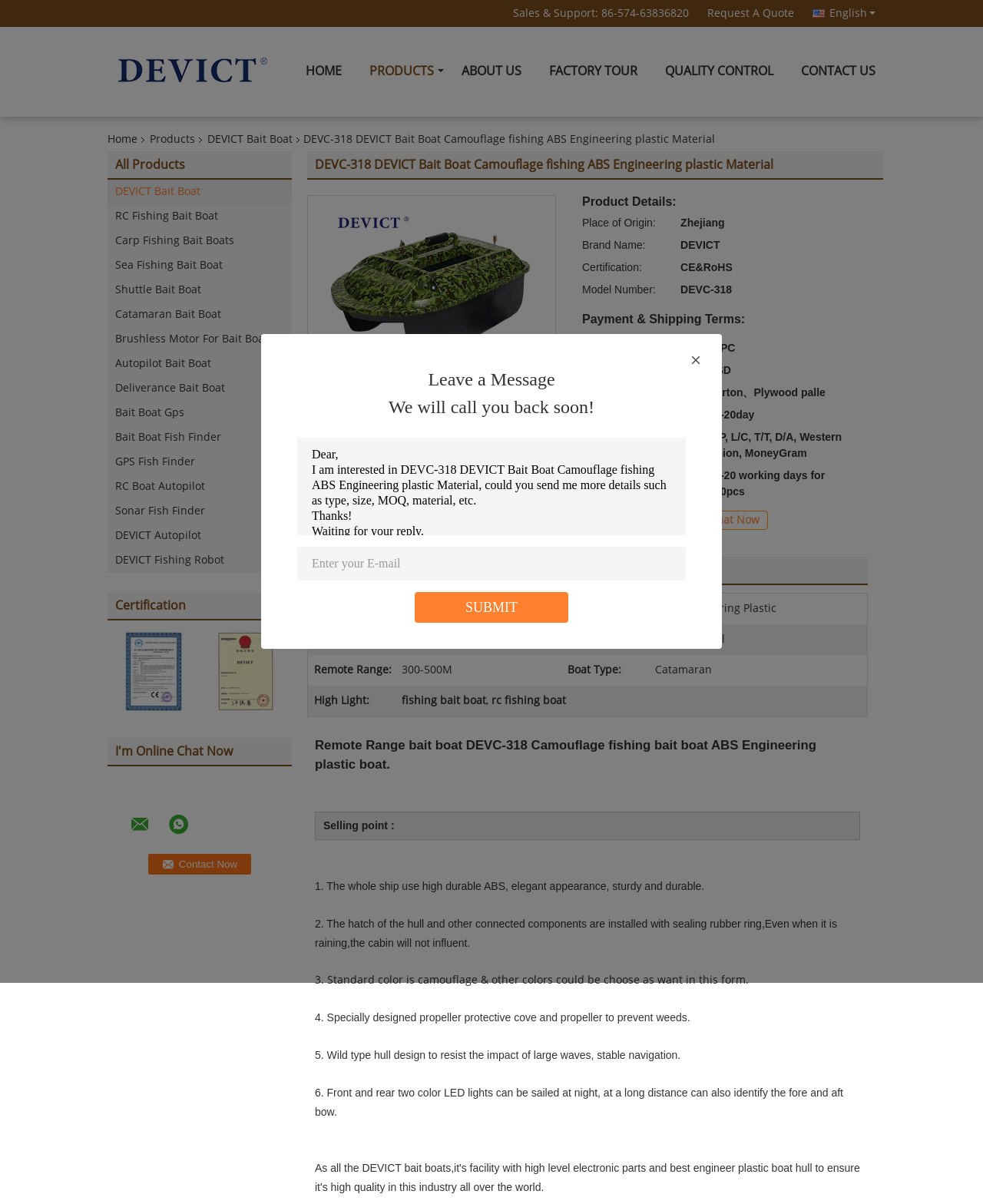Provide a brief response using a word or short phrase to this question:
What is the company name?

Beijing Devict Technology Co.,Ltd